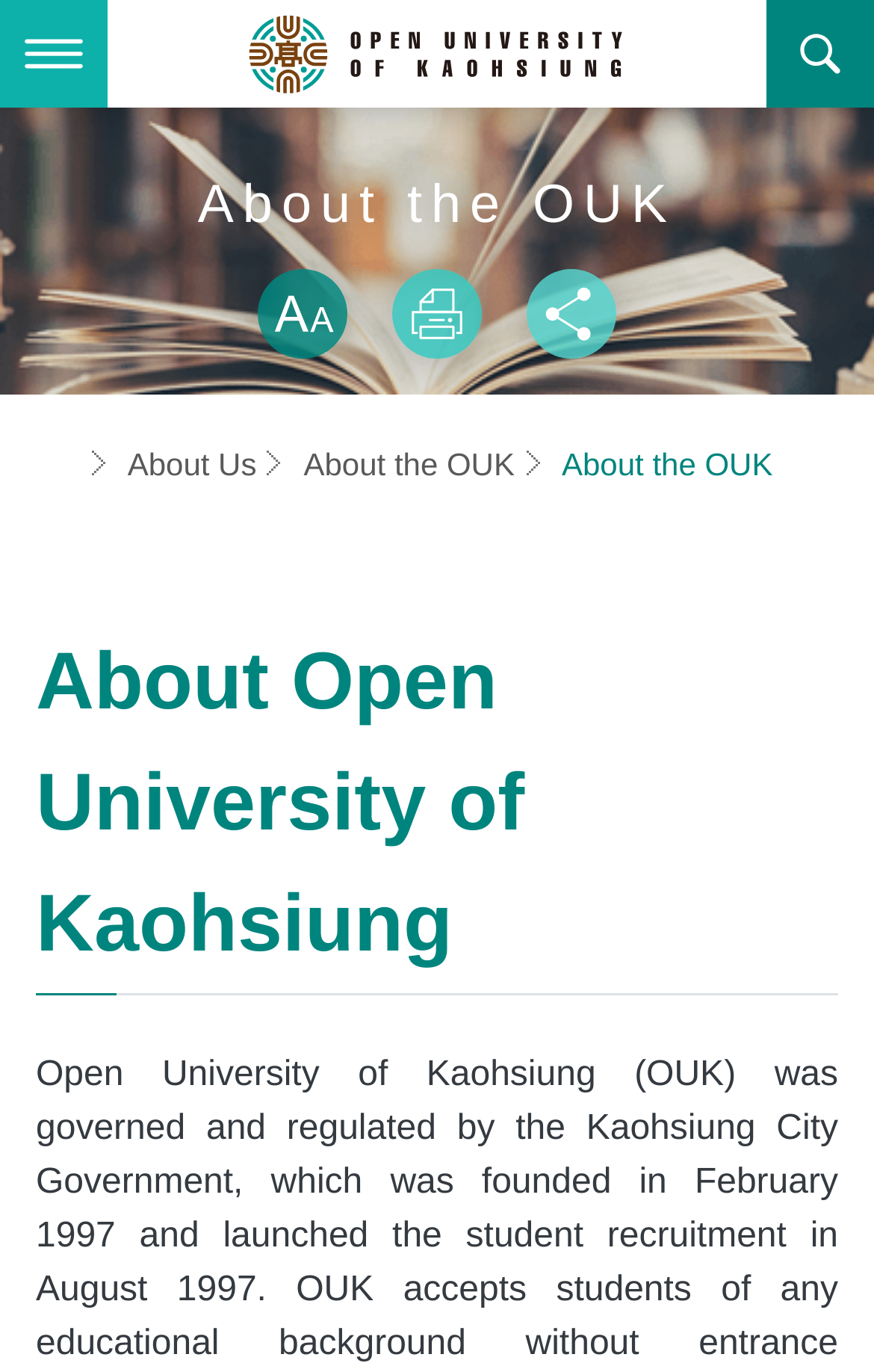What is the name of the university?
Please provide a comprehensive answer based on the contents of the image.

The name of the university can be found in the logo at the top of the webpage, which is an image with the text 'The Open University of Kaohsiung'.